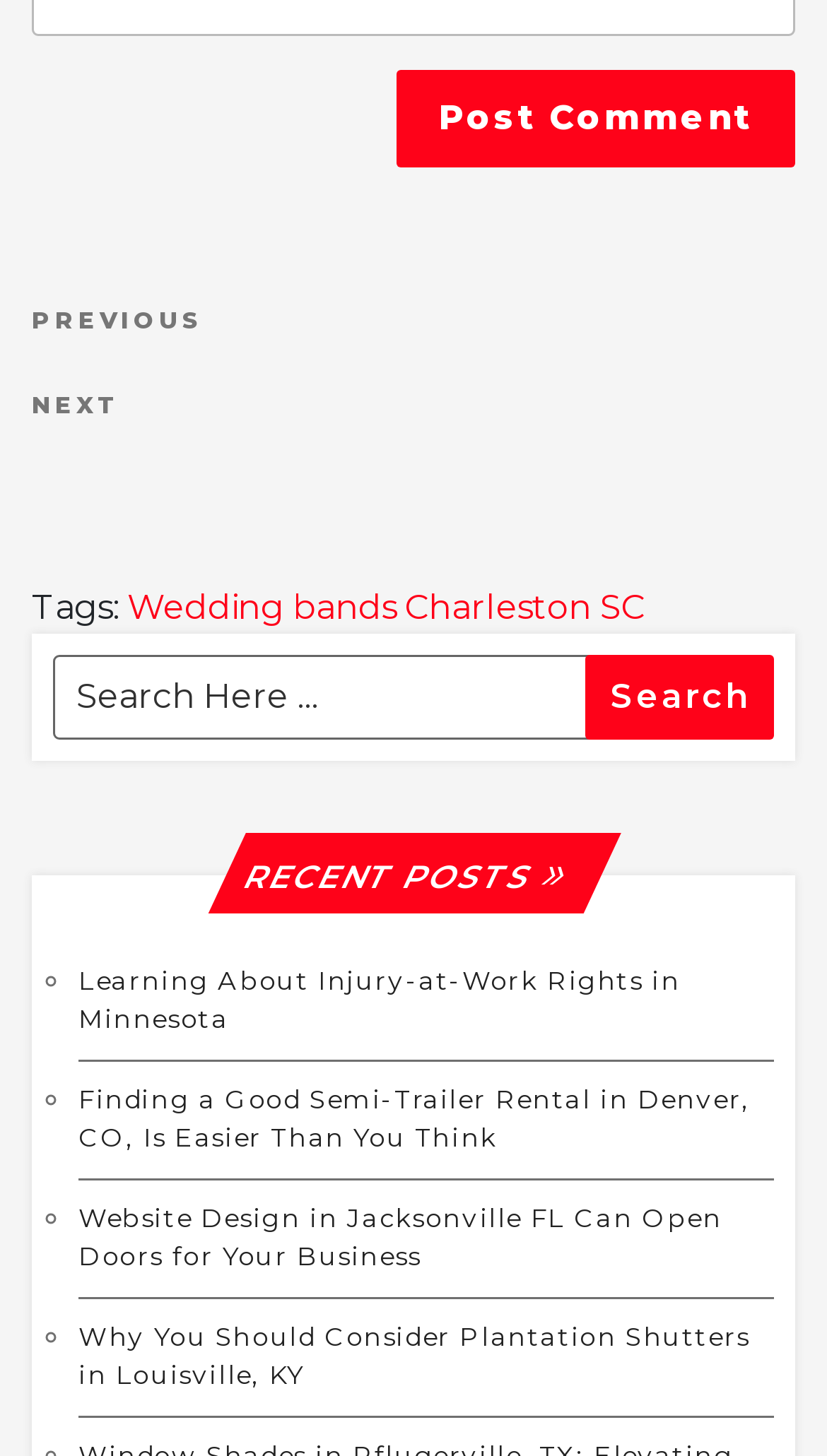Kindly determine the bounding box coordinates for the area that needs to be clicked to execute this instruction: "Click on the 'Post Comment' button".

[0.479, 0.048, 0.962, 0.115]